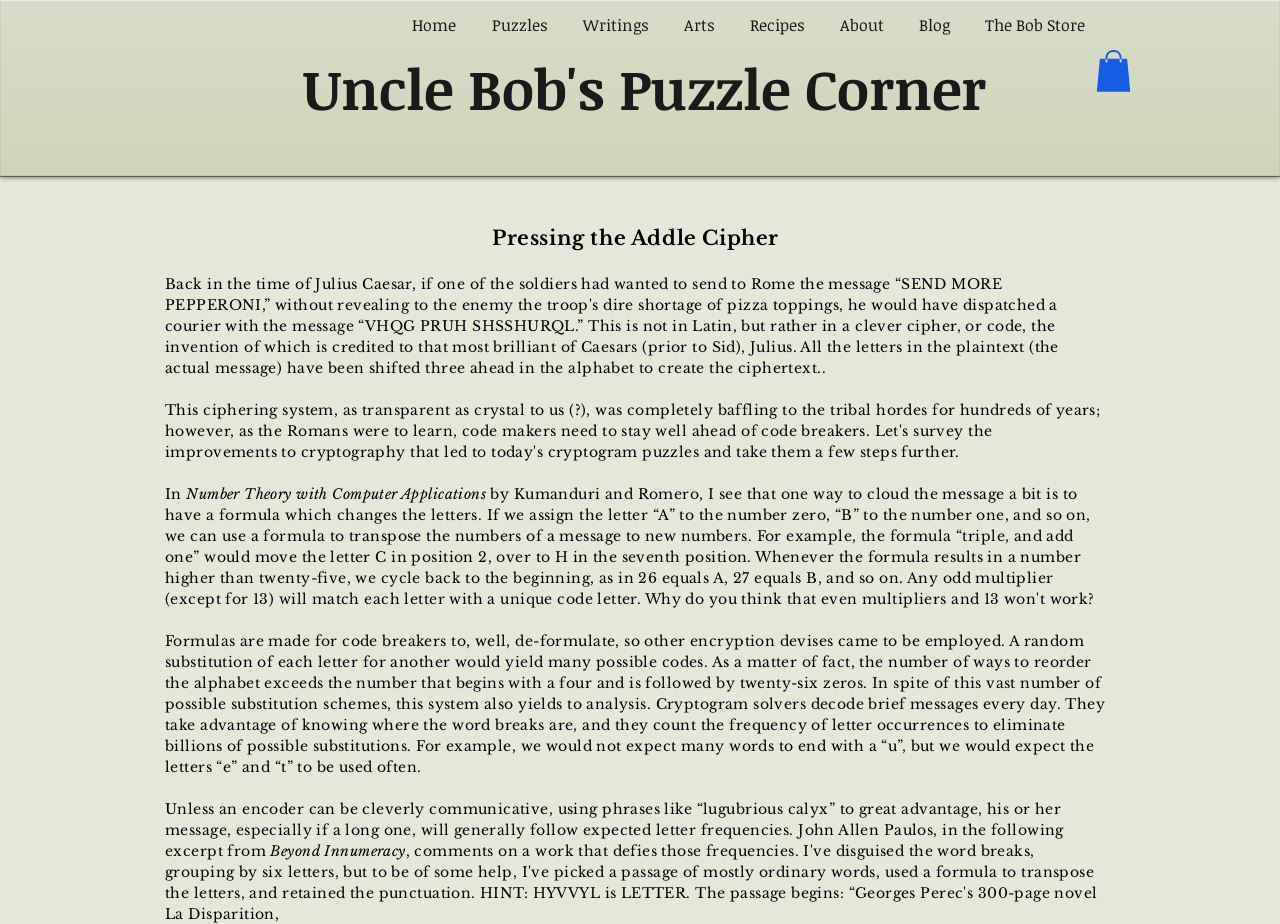How many navigation links are there?
Using the visual information, reply with a single word or short phrase.

9